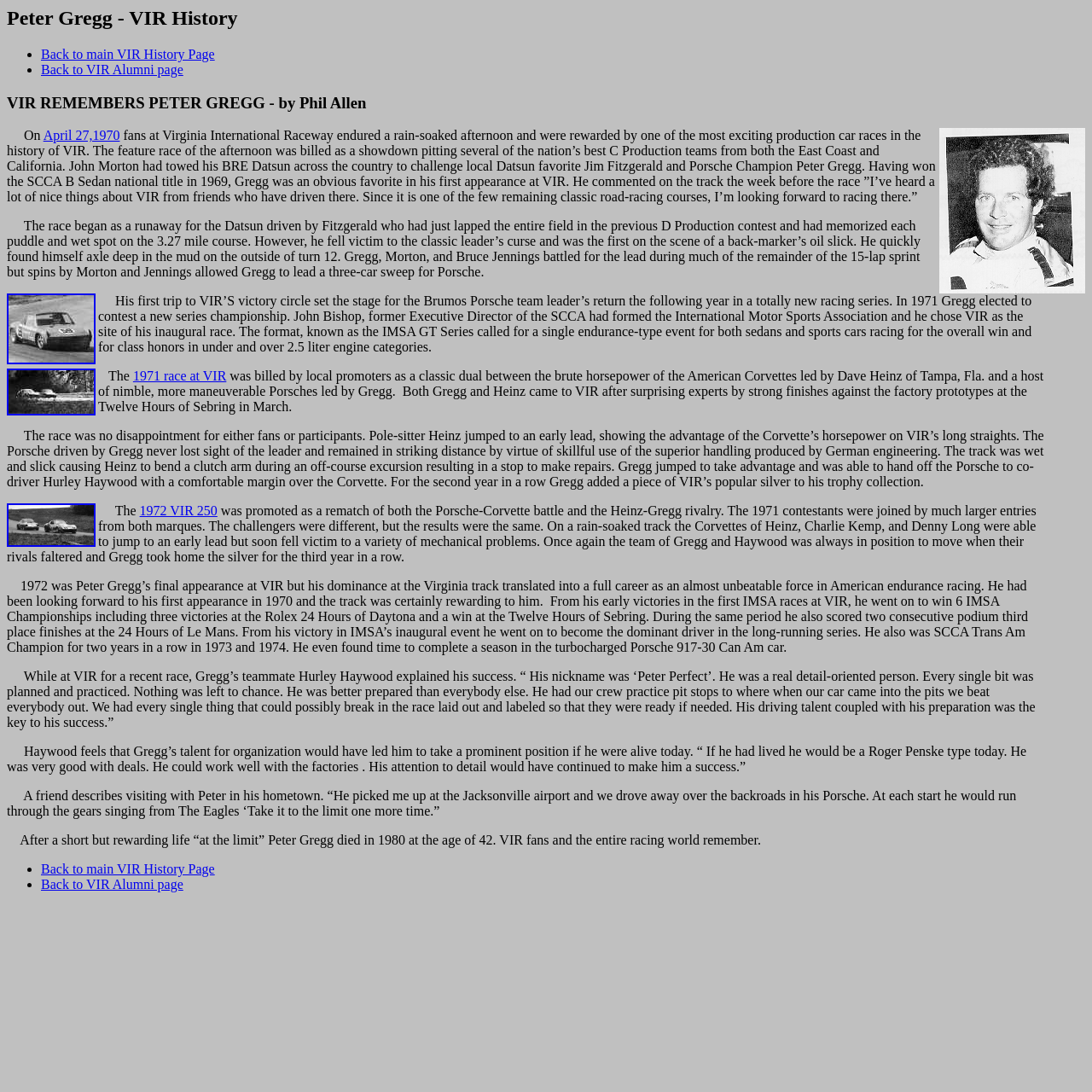Identify the bounding box of the UI component described as: "1971 race at VIR".

[0.122, 0.338, 0.207, 0.351]